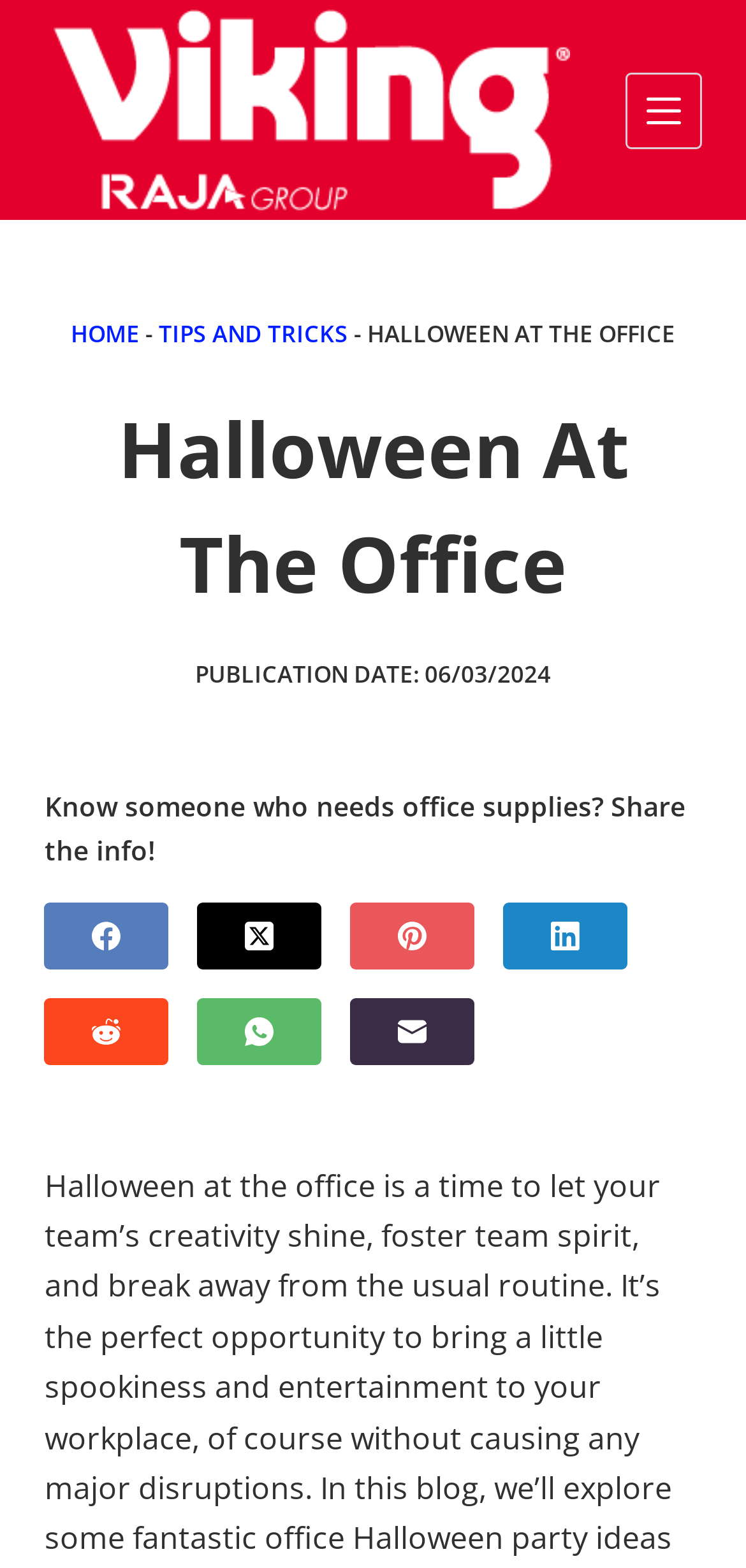Can you identify the bounding box coordinates of the clickable region needed to carry out this instruction: 'Open the menu'? The coordinates should be four float numbers within the range of 0 to 1, stated as [left, top, right, bottom].

[0.837, 0.046, 0.94, 0.095]